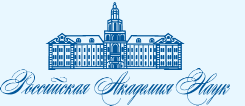What does the illustration symbolize?
Respond with a short answer, either a single word or a phrase, based on the image.

The institution's rich history and contributions